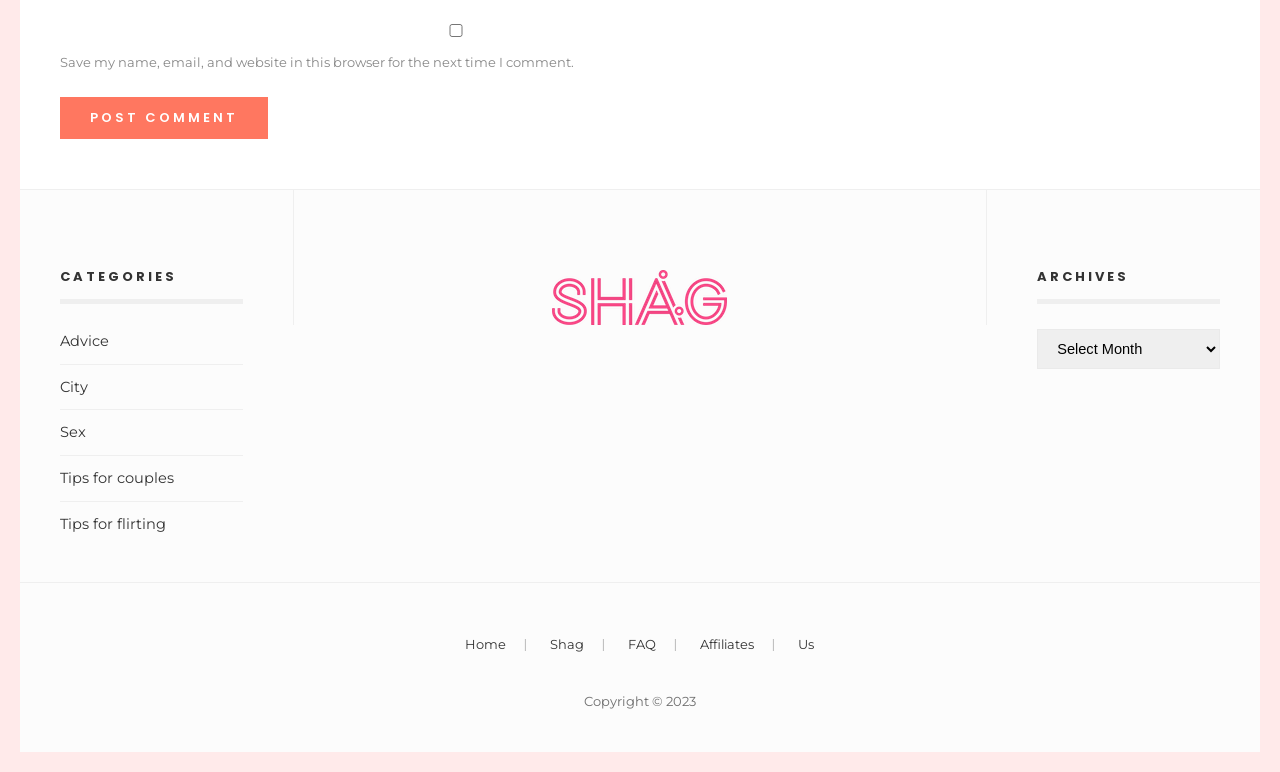Please pinpoint the bounding box coordinates for the region I should click to adhere to this instruction: "Click the Post Comment button".

[0.047, 0.126, 0.209, 0.18]